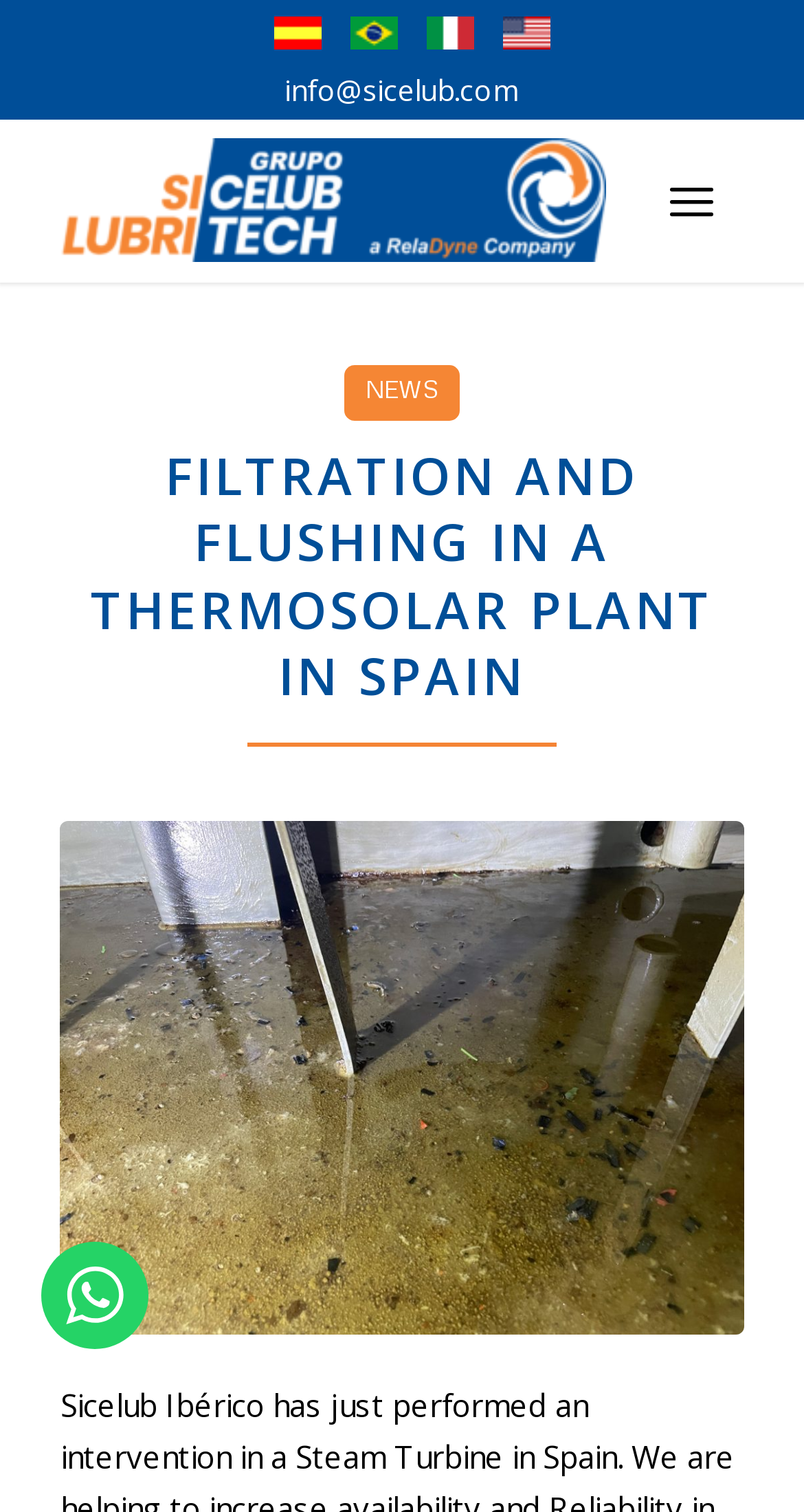Determine the bounding box coordinates of the section to be clicked to follow the instruction: "Visit the company homepage". The coordinates should be given as four float numbers between 0 and 1, formatted as [left, top, right, bottom].

[0.075, 0.078, 0.755, 0.187]